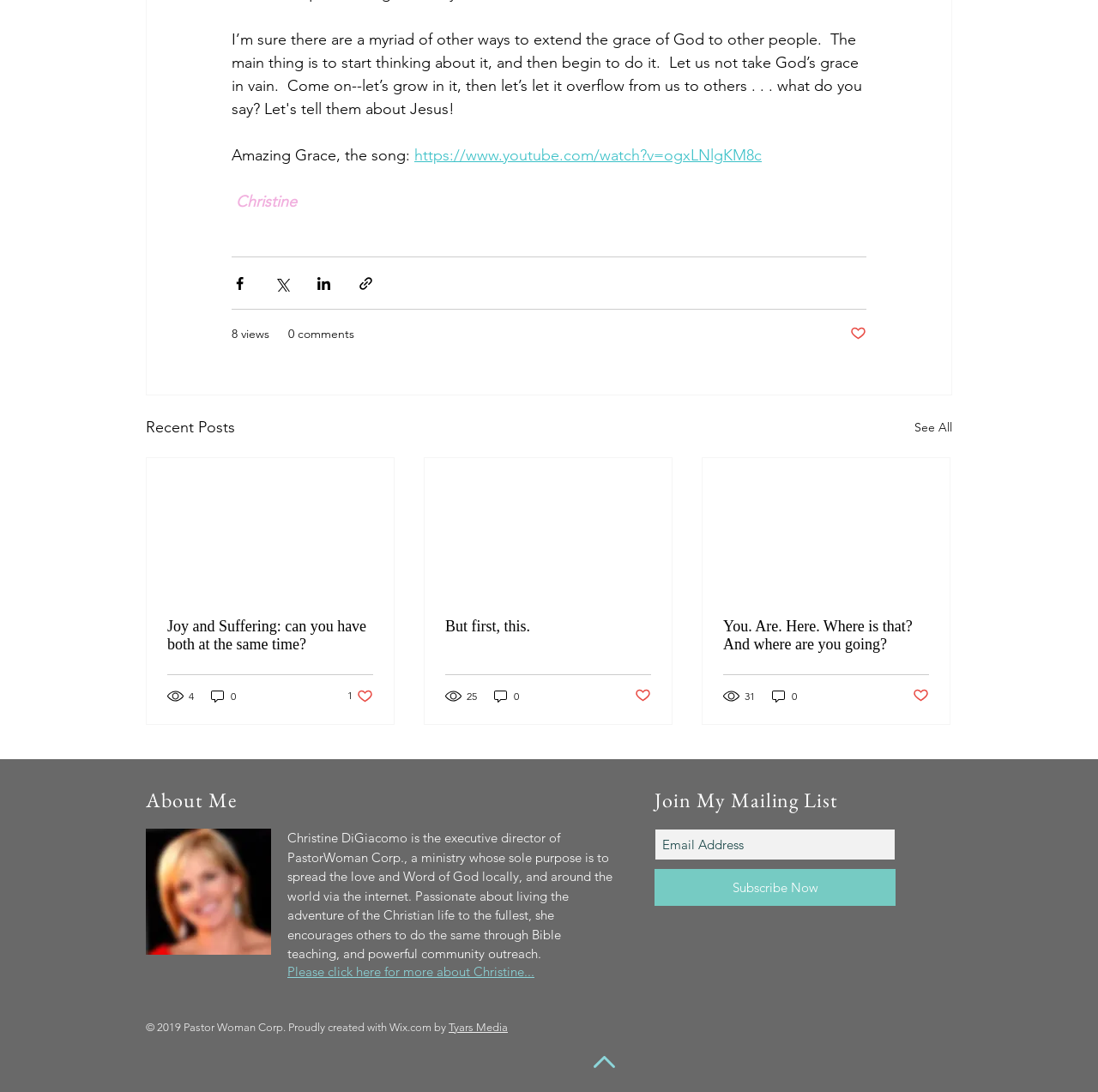Identify the bounding box of the HTML element described as: "parent_node: But first, this.".

[0.387, 0.42, 0.612, 0.547]